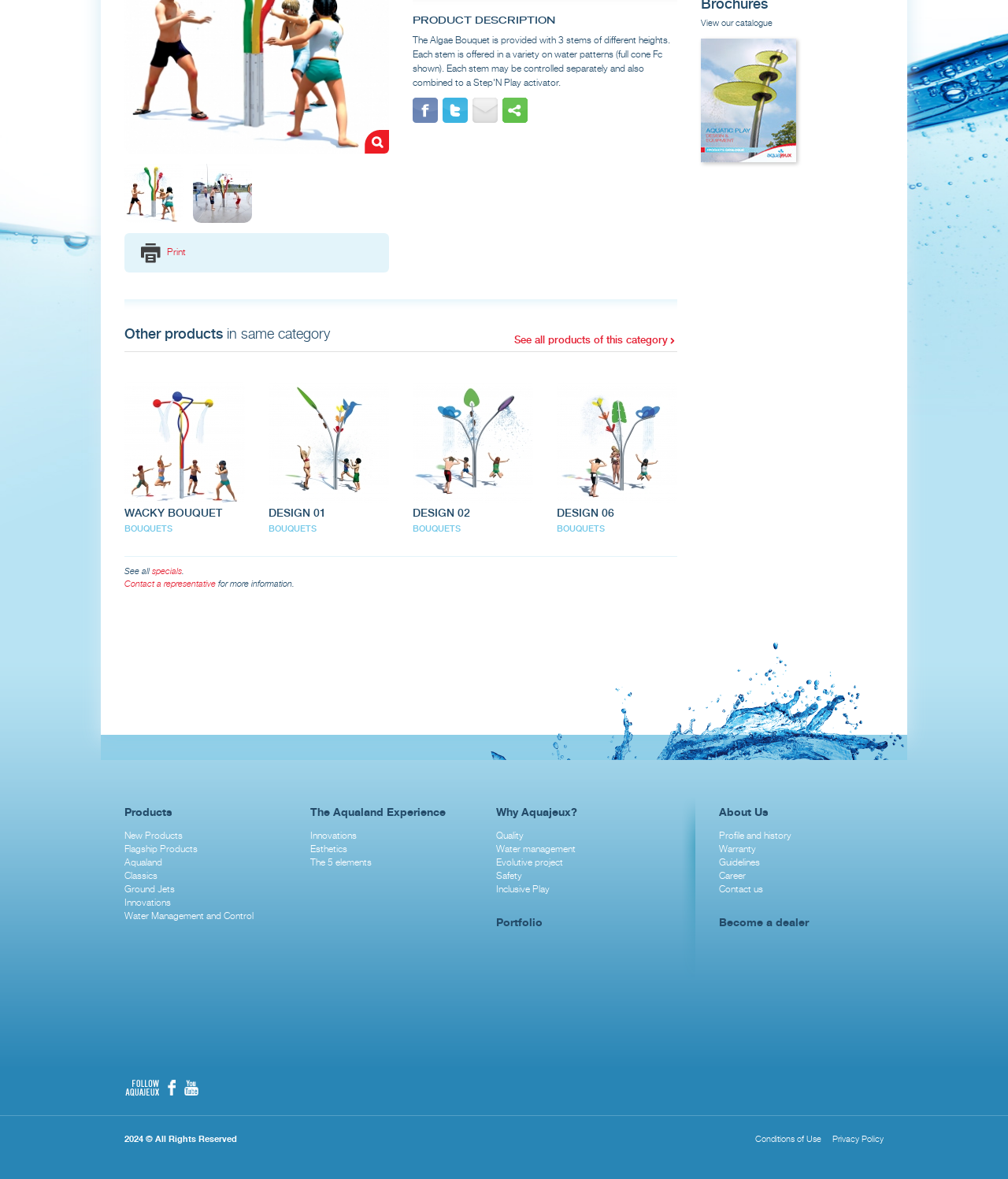Please determine the bounding box coordinates for the UI element described as: "Water Management and Control".

[0.123, 0.772, 0.252, 0.782]